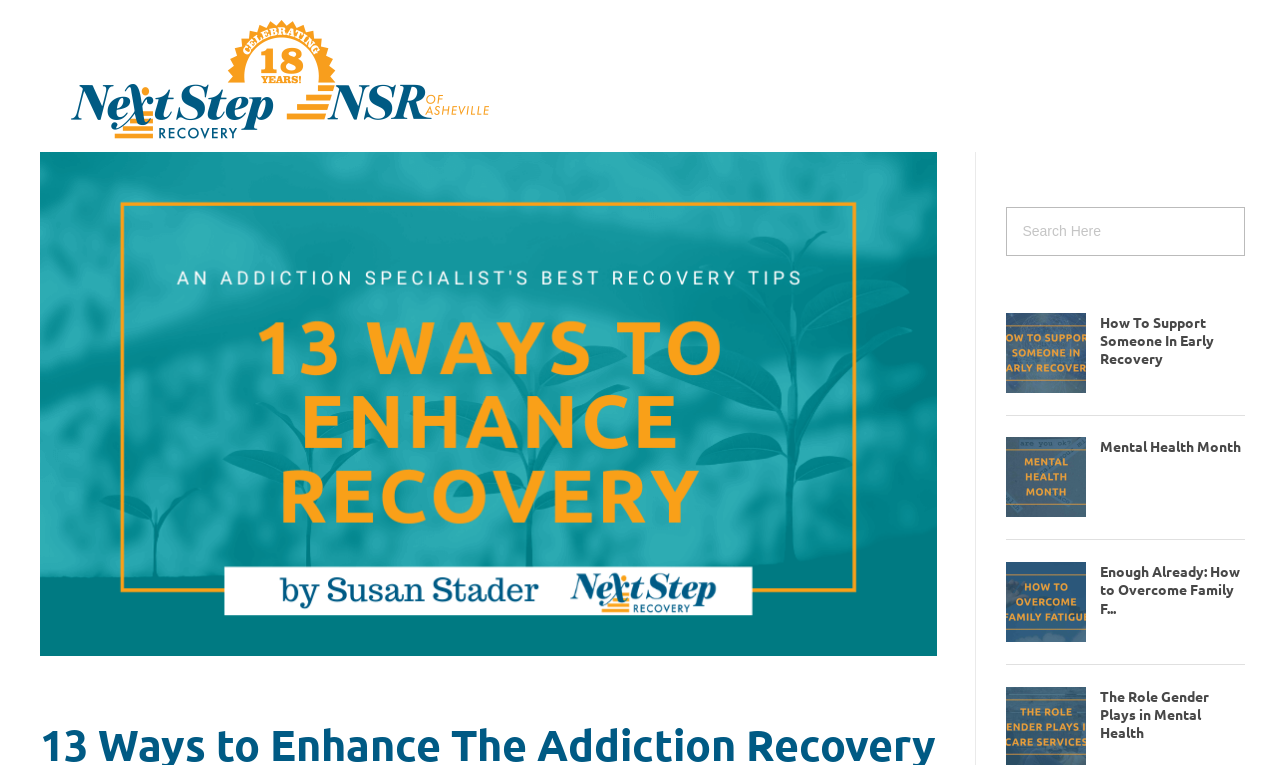Determine the bounding box for the described HTML element: "alt="middle blog"". Ensure the coordinates are four float numbers between 0 and 1 in the format [left, top, right, bottom].

[0.786, 0.735, 0.848, 0.839]